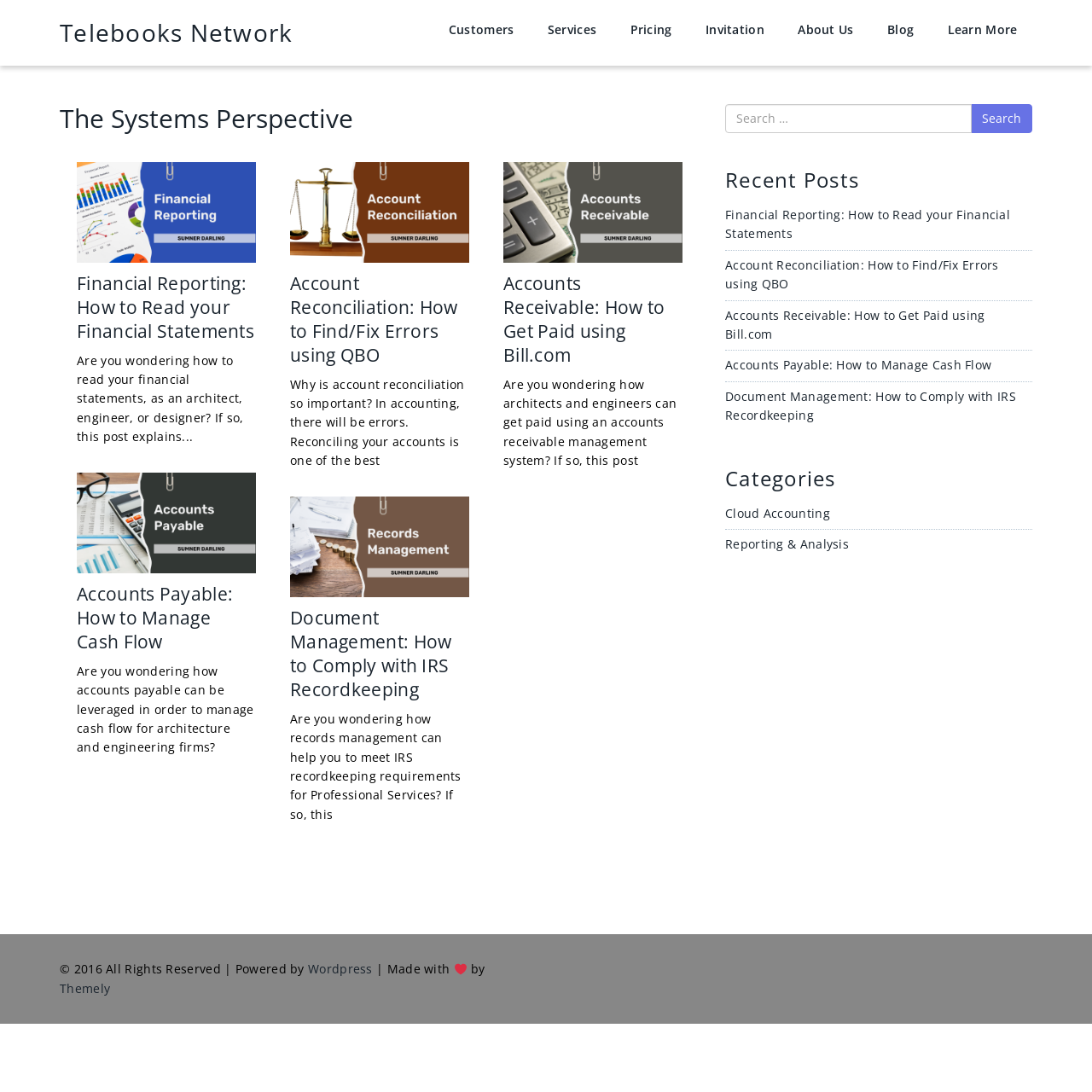Please identify the bounding box coordinates of the element that needs to be clicked to execute the following command: "Click on the 'Customers' link". Provide the bounding box using four float numbers between 0 and 1, formatted as [left, top, right, bottom].

[0.411, 0.017, 0.471, 0.04]